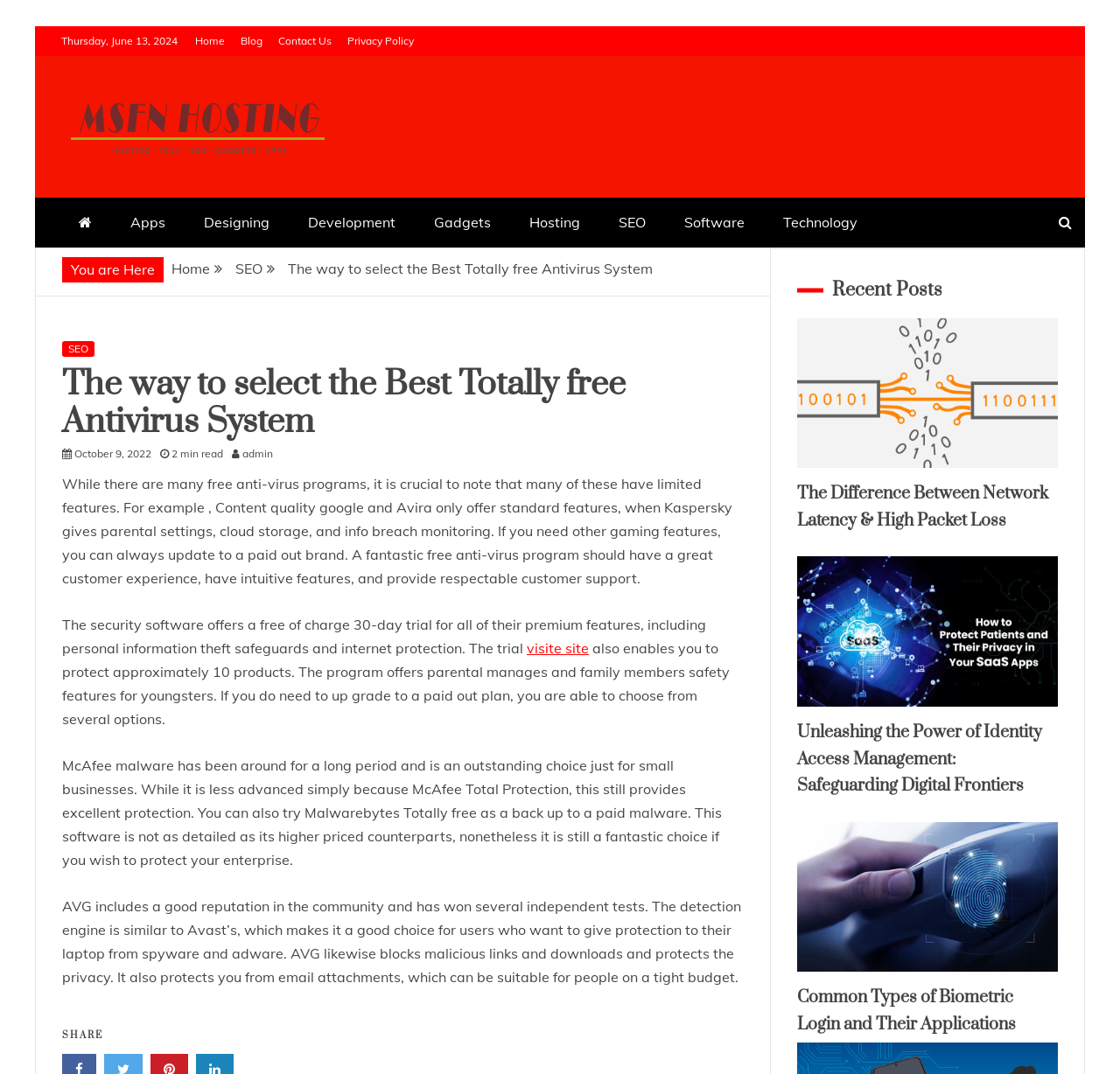Please answer the following question using a single word or phrase: What is the topic of this webpage?

Antivirus System